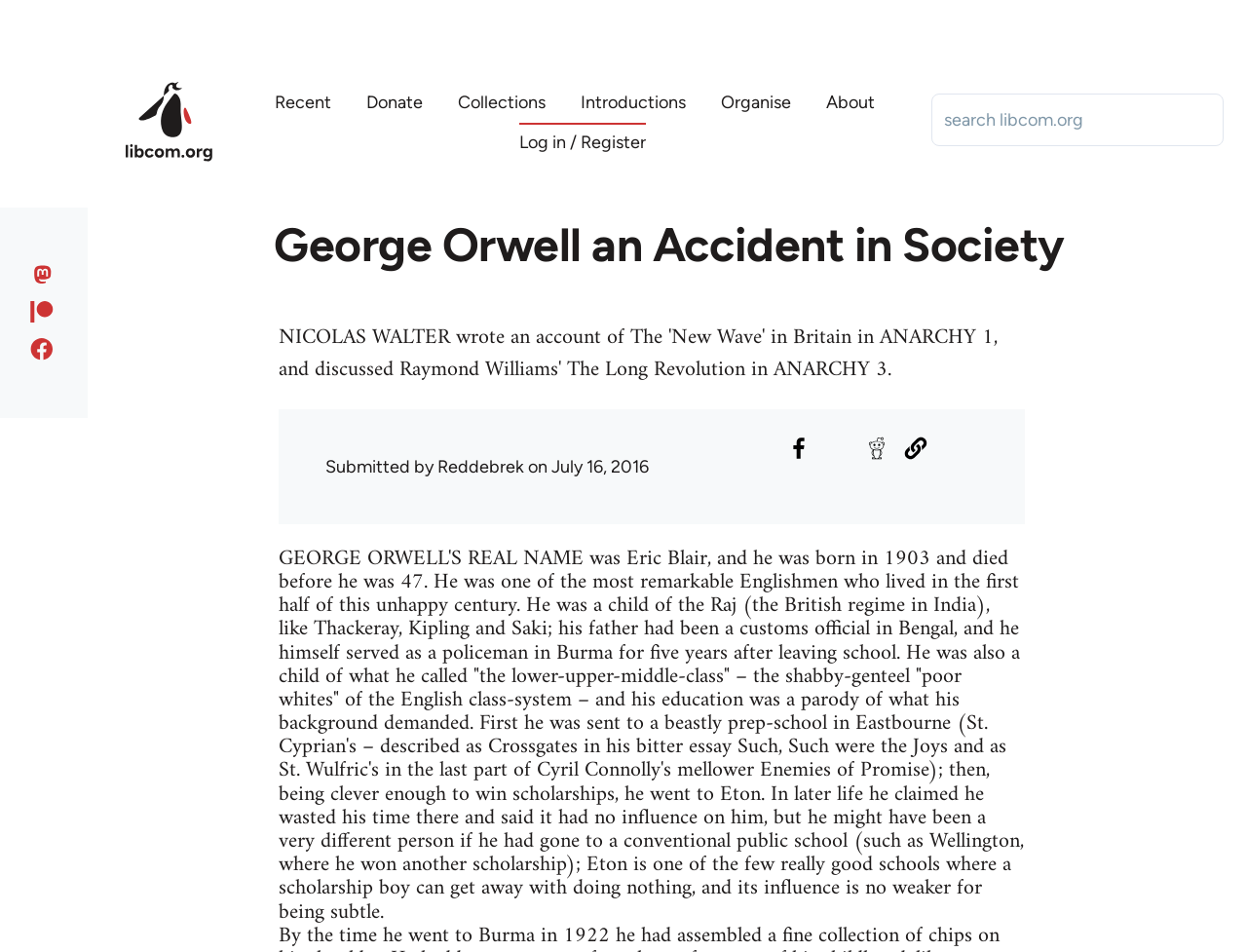Please provide the bounding box coordinates for the element that needs to be clicked to perform the following instruction: "Share to Facebook". The coordinates should be given as four float numbers between 0 and 1, i.e., [left, top, right, bottom].

[0.629, 0.454, 0.654, 0.487]